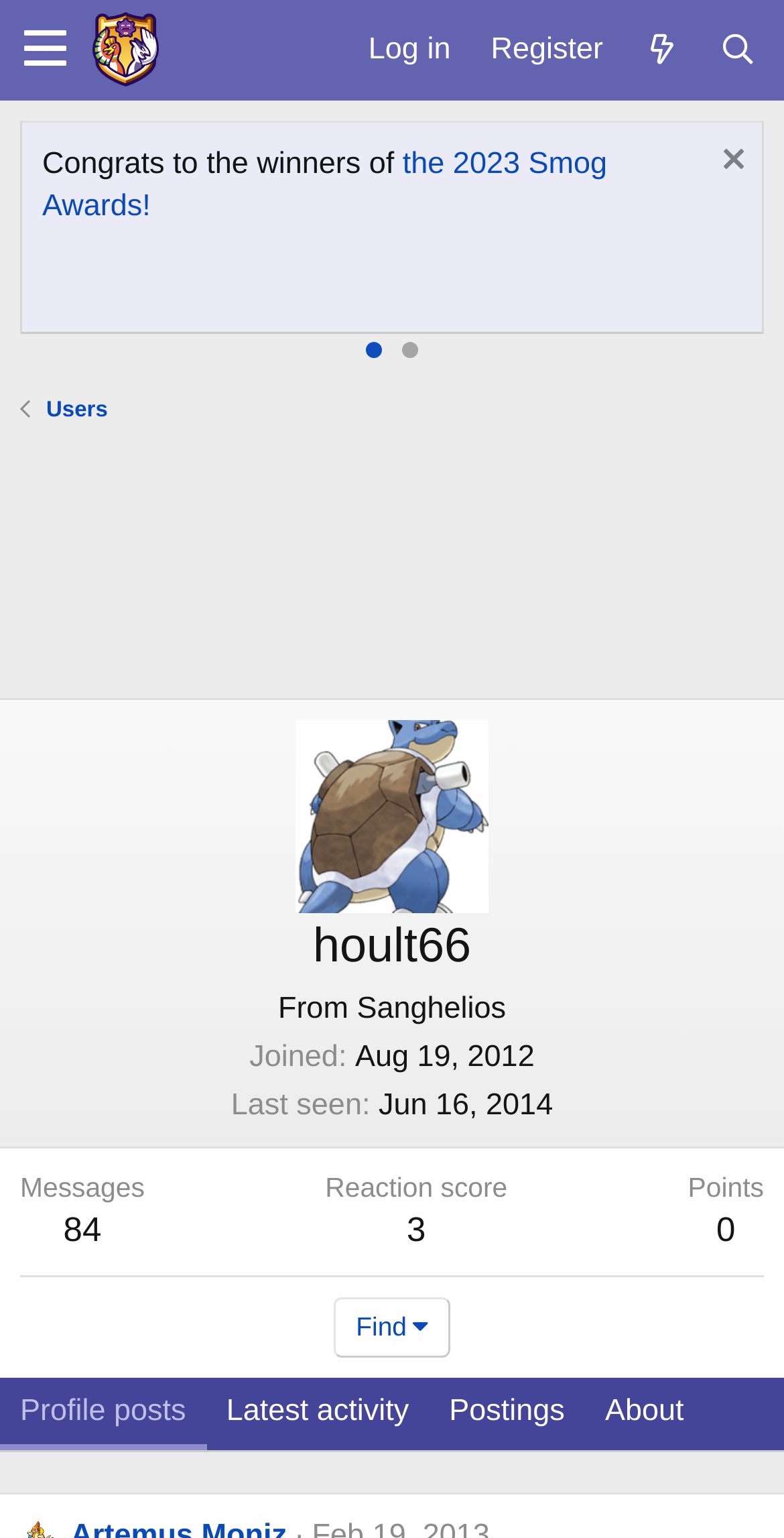Could you indicate the bounding box coordinates of the region to click in order to complete this instruction: "Search for something".

[0.892, 0.008, 0.99, 0.057]